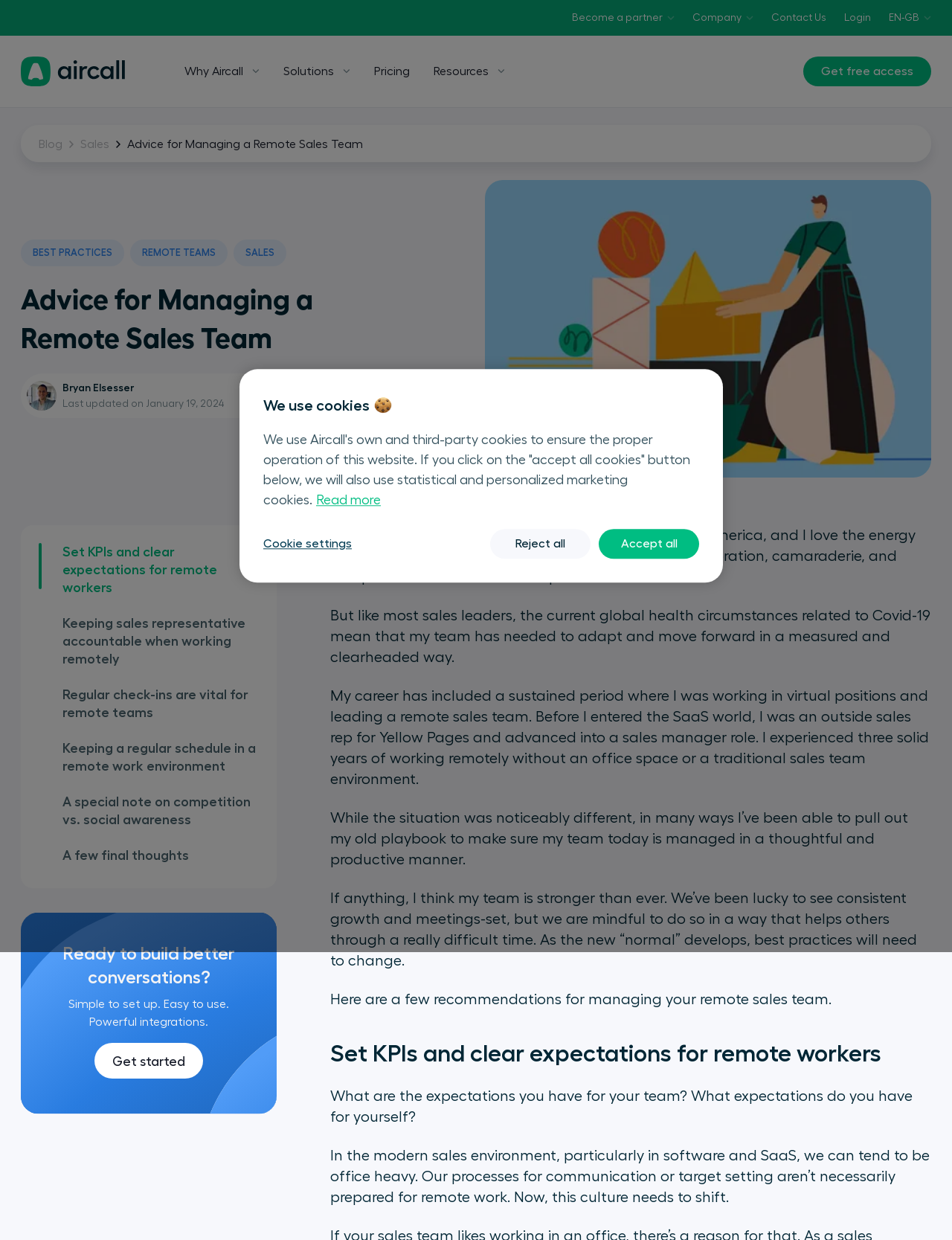Show the bounding box coordinates for the element that needs to be clicked to execute the following instruction: "Write to the email address". Provide the coordinates in the form of four float numbers between 0 and 1, i.e., [left, top, right, bottom].

None